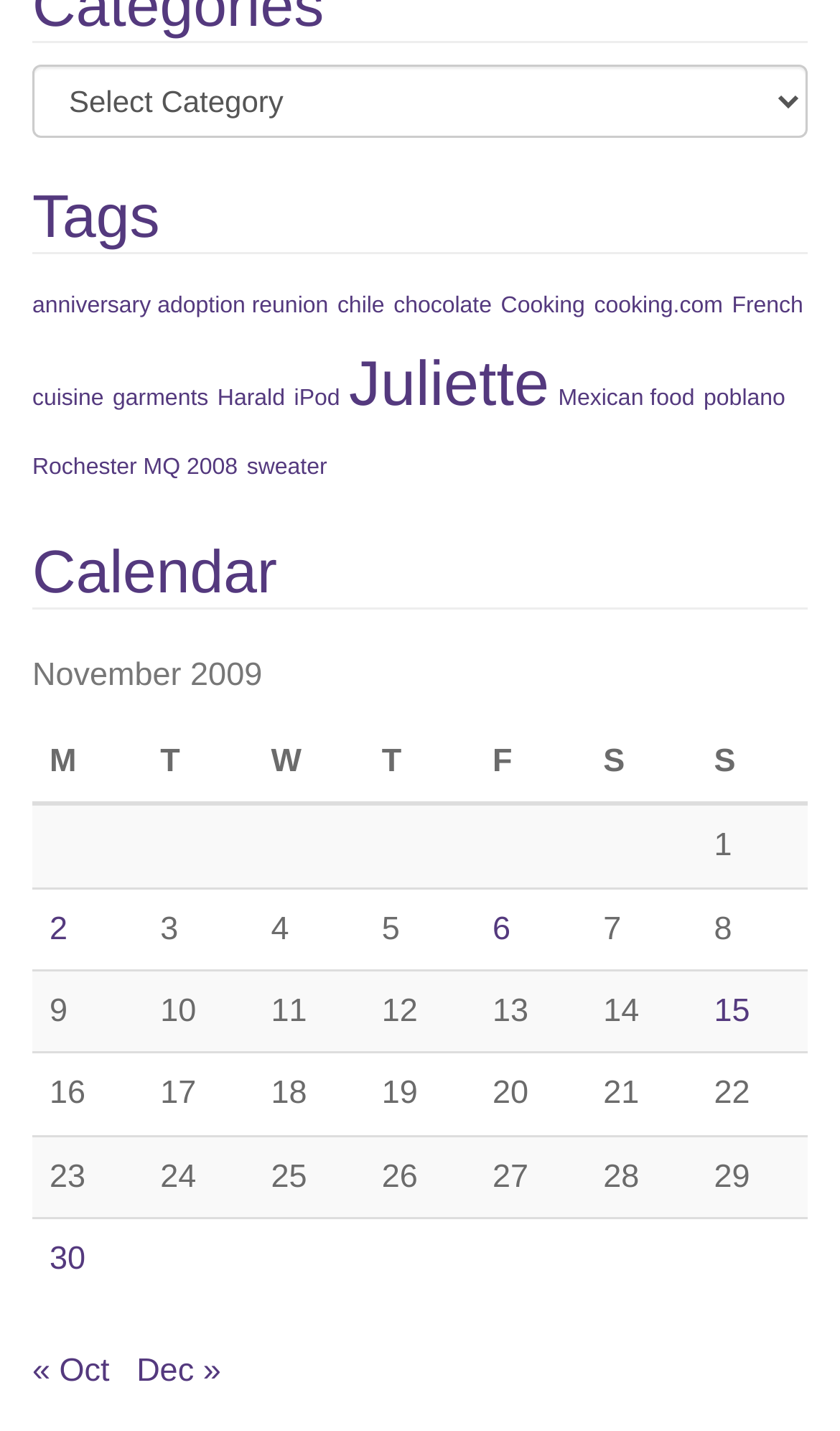What is the month displayed in the calendar?
Please provide a comprehensive answer based on the information in the image.

The table with the caption 'November 2009' is displayed, which shows the calendar for the month of November 2009.